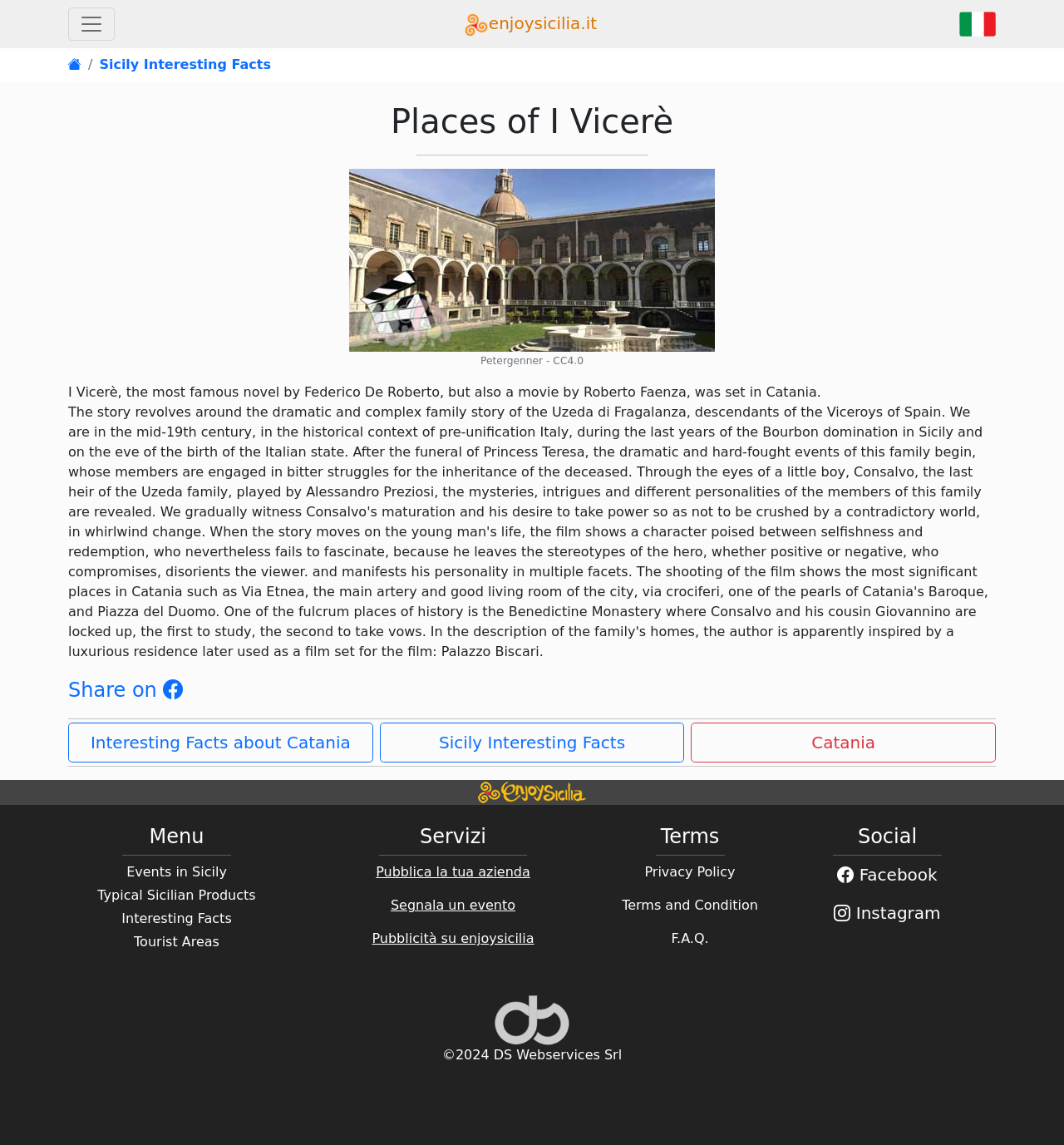Can you show the bounding box coordinates of the region to click on to complete the task described in the instruction: "Toggle navigation"?

[0.064, 0.006, 0.108, 0.035]